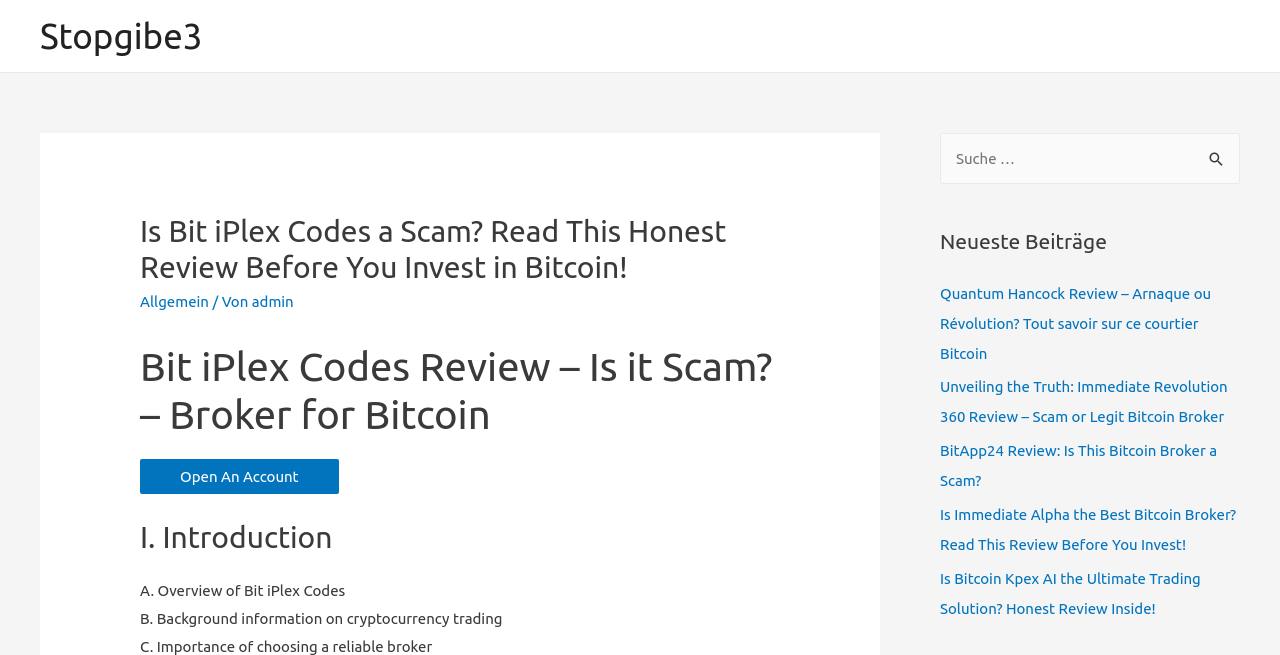Identify the bounding box coordinates for the region to click in order to carry out this instruction: "Check the 'Neueste Beiträge'". Provide the coordinates using four float numbers between 0 and 1, formatted as [left, top, right, bottom].

[0.734, 0.345, 0.969, 0.393]